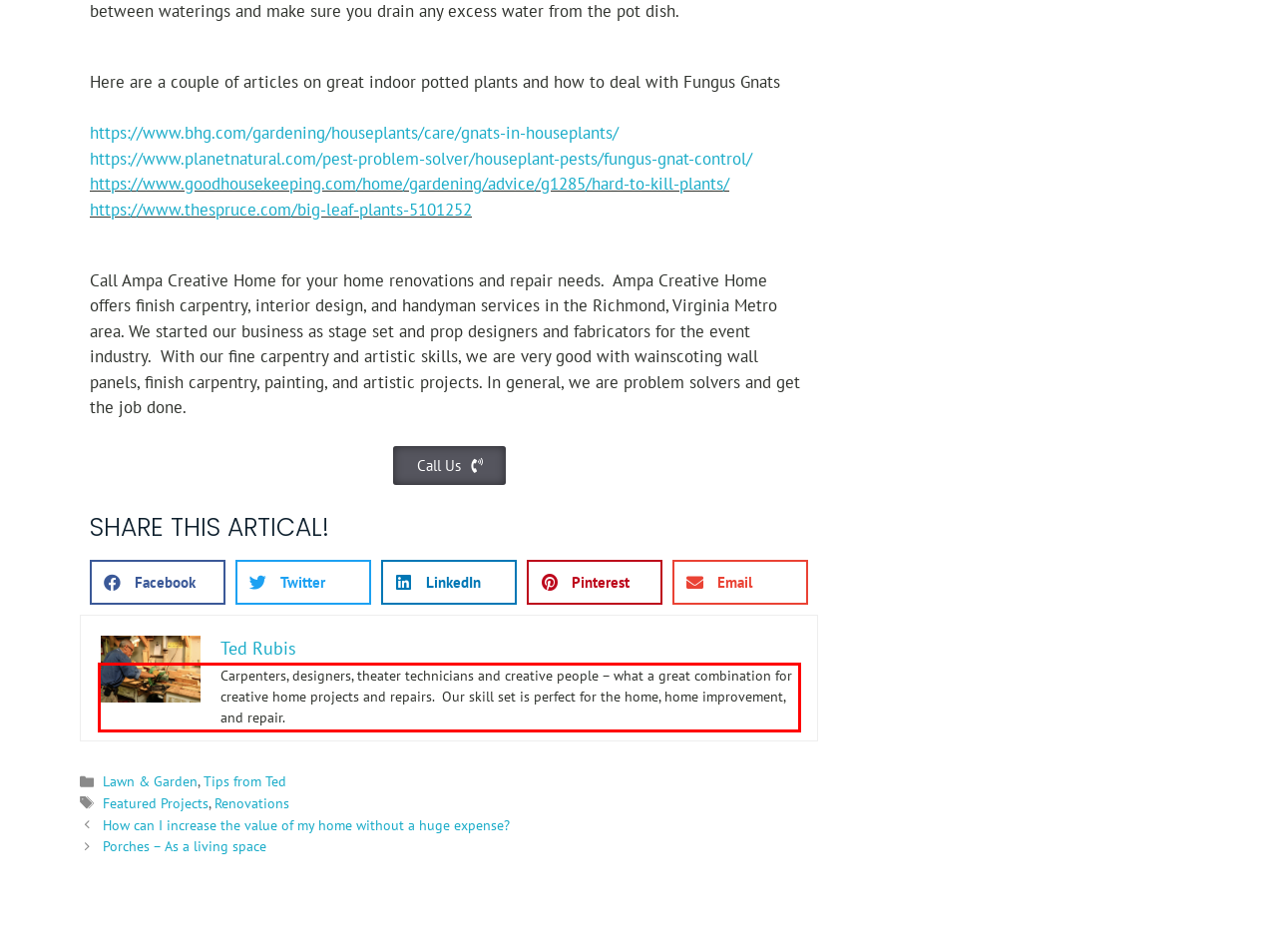Please extract the text content within the red bounding box on the webpage screenshot using OCR.

Carpenters, designers, theater technicians and creative people – what a great combination for creative home projects and repairs. Our skill set is perfect for the home, home improvement, and repair.